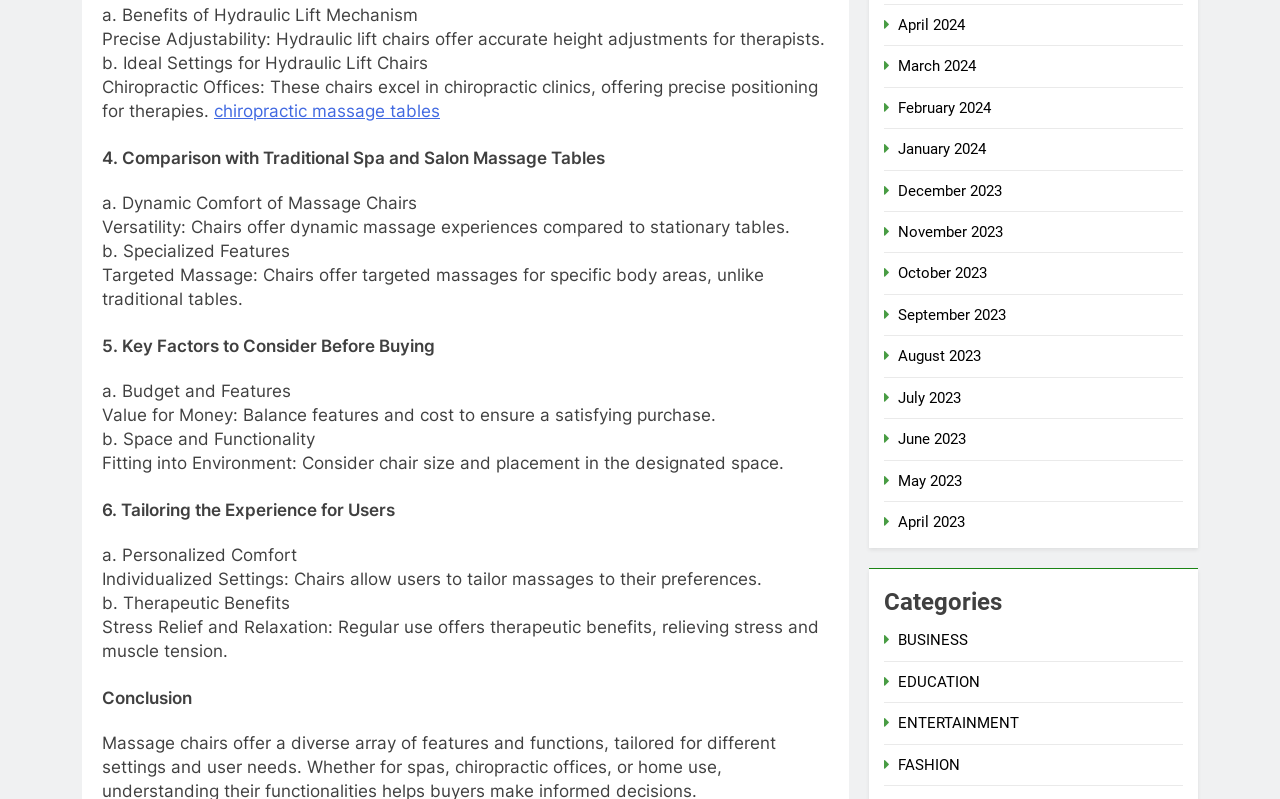What is one benefit of regular use of massage chairs?
Using the picture, provide a one-word or short phrase answer.

Stress Relief and Relaxation